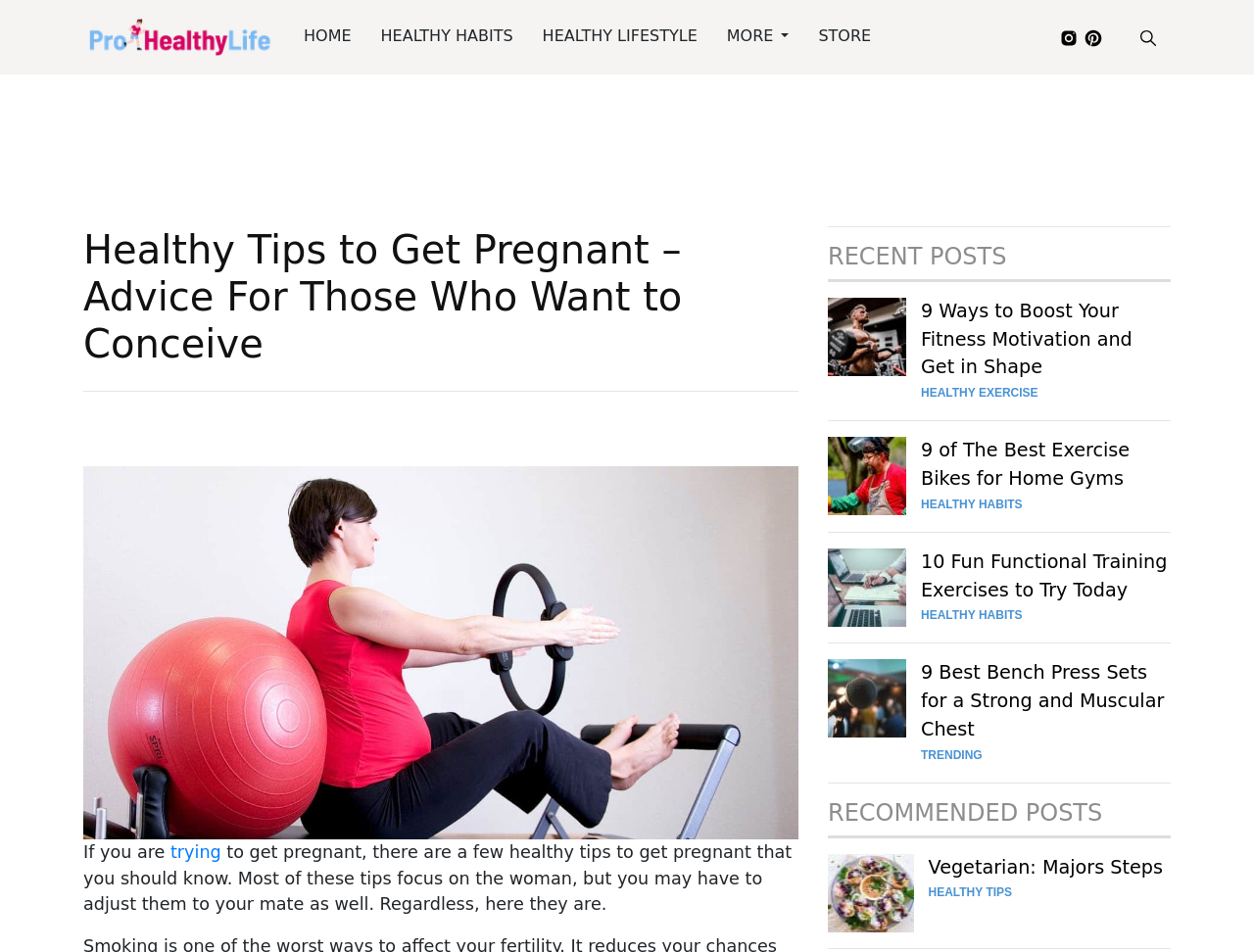Please provide a detailed answer to the question below based on the screenshot: 
What is the title of the recommended post with the image 'Vegetarian: Majors Steps'?

The title of the recommended post with the image 'Vegetarian: Majors Steps' can be found below the image, where it says 'Vegetarian: Majors Steps'.